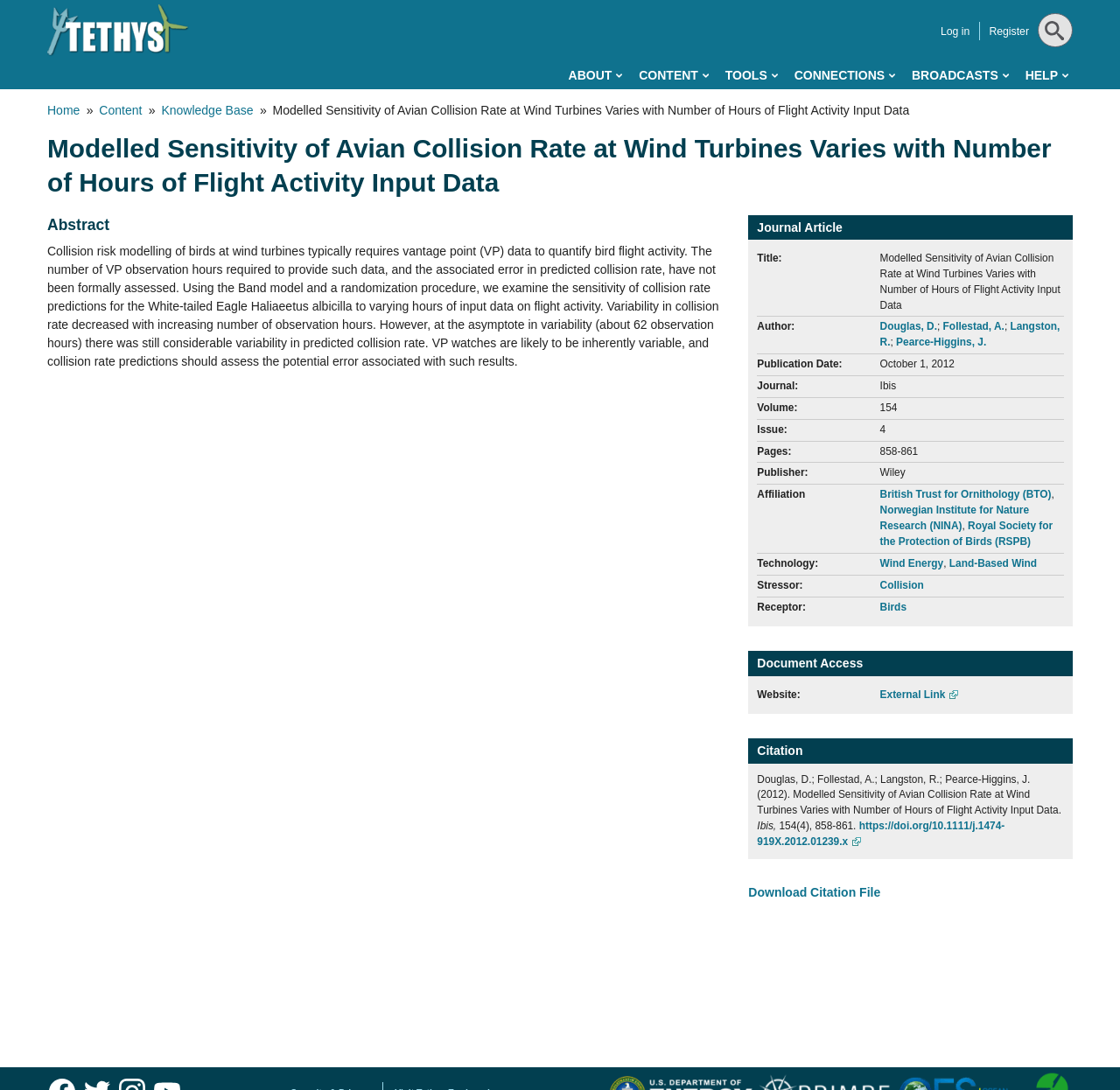Using the format (top-left x, top-left y, bottom-right x, bottom-right y), provide the bounding box coordinates for the described UI element. All values should be floating point numbers between 0 and 1: parent_node: Log in title="Home"

[0.042, 0.004, 0.169, 0.052]